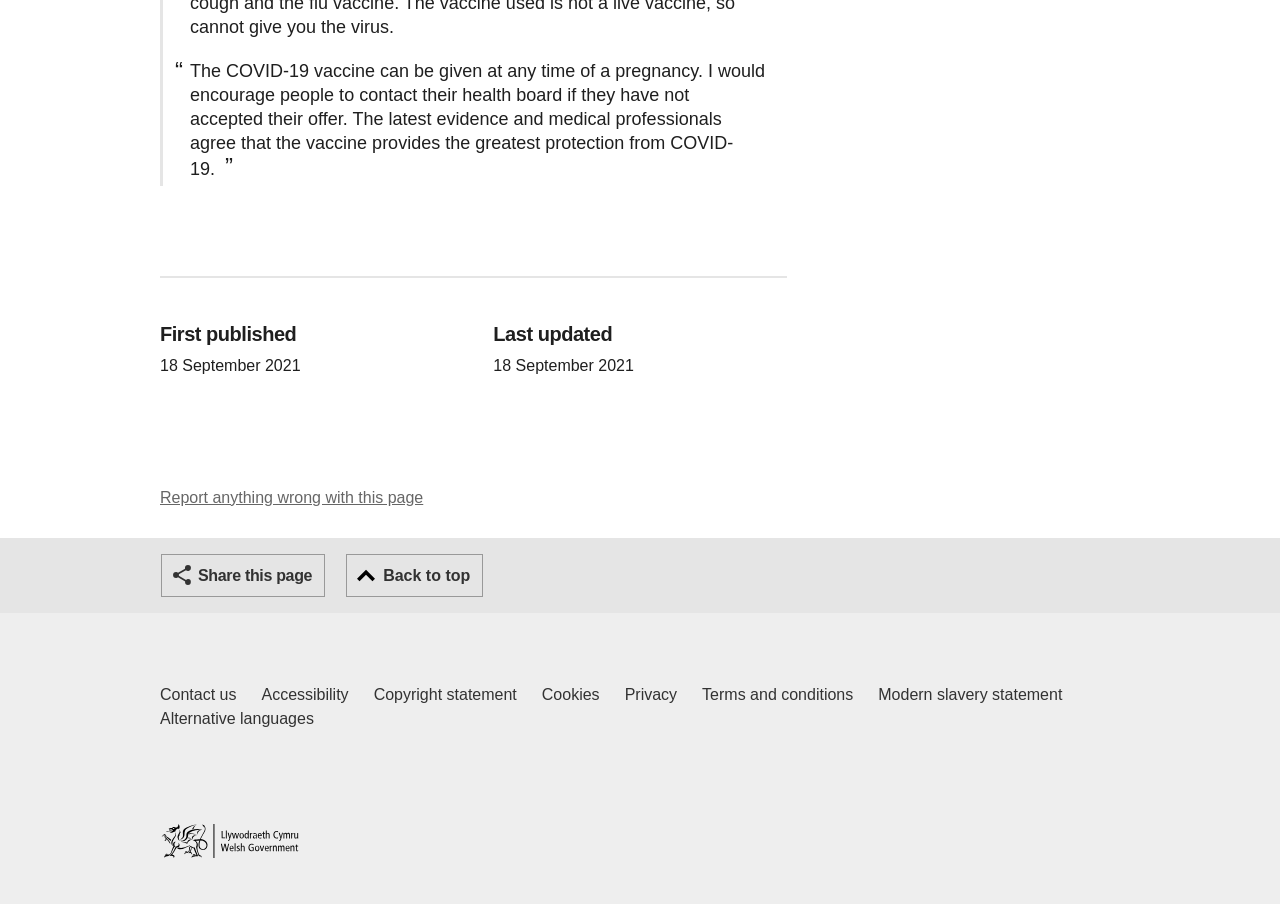Please locate the bounding box coordinates of the element that should be clicked to complete the given instruction: "Go to home page".

[0.125, 0.912, 0.234, 0.949]